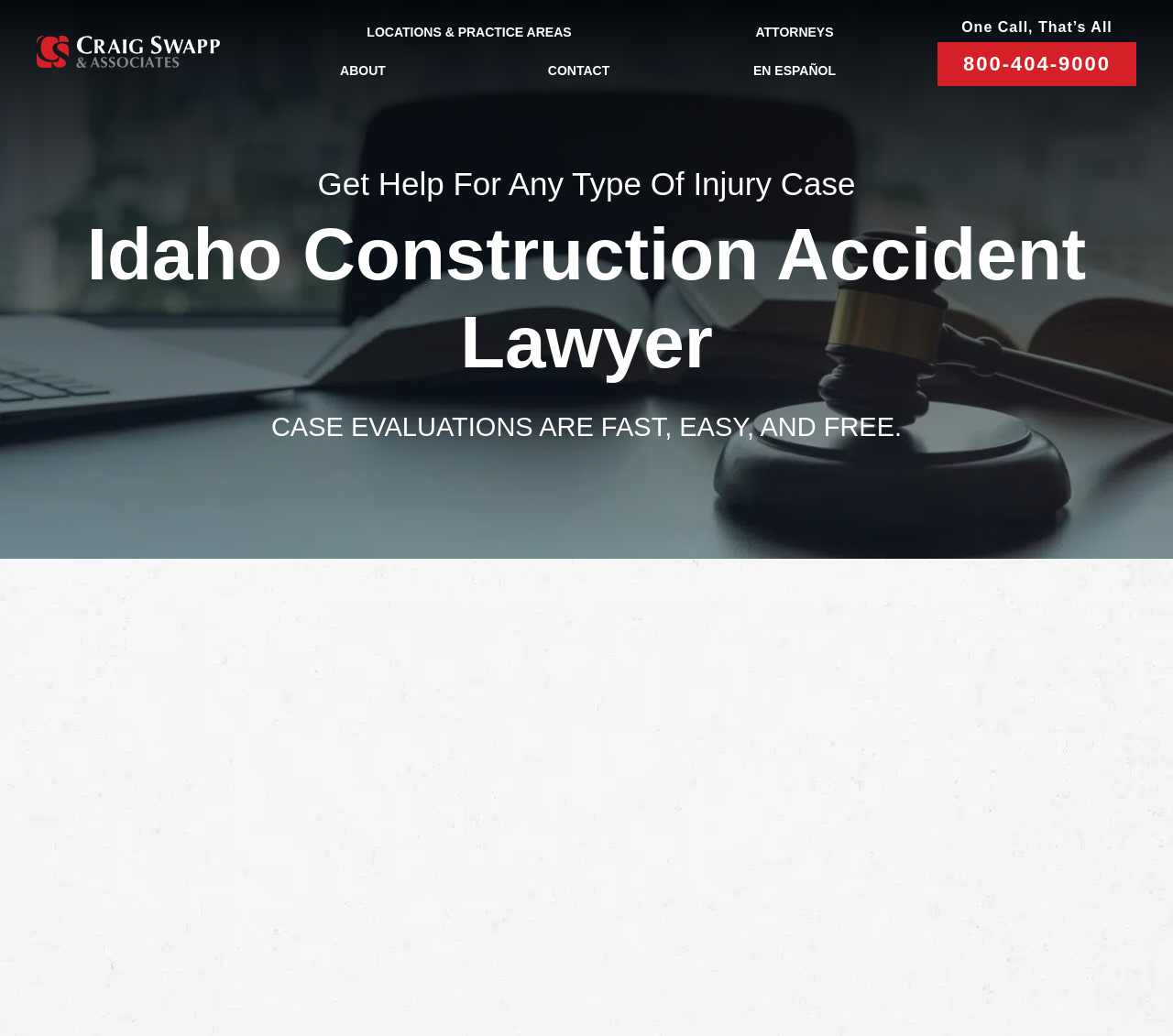Please give a one-word or short phrase response to the following question: 
What can you do on this webpage?

Schedule a free consultation